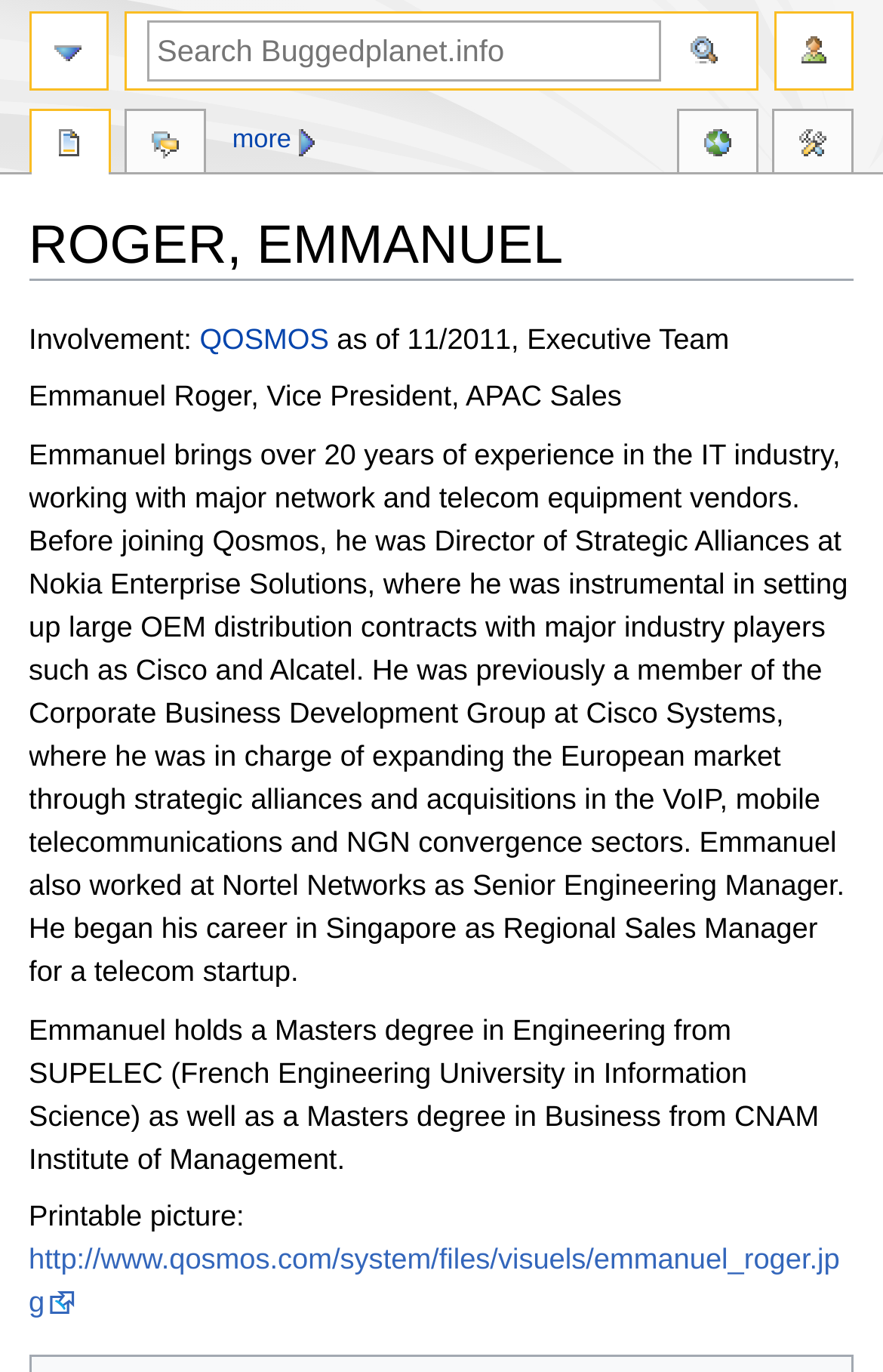What is the URL of Emmanuel Roger's picture?
Utilize the image to construct a detailed and well-explained answer.

I found this information by looking at the link under the 'Printable picture:' text, which points to the URL of Emmanuel Roger's picture.